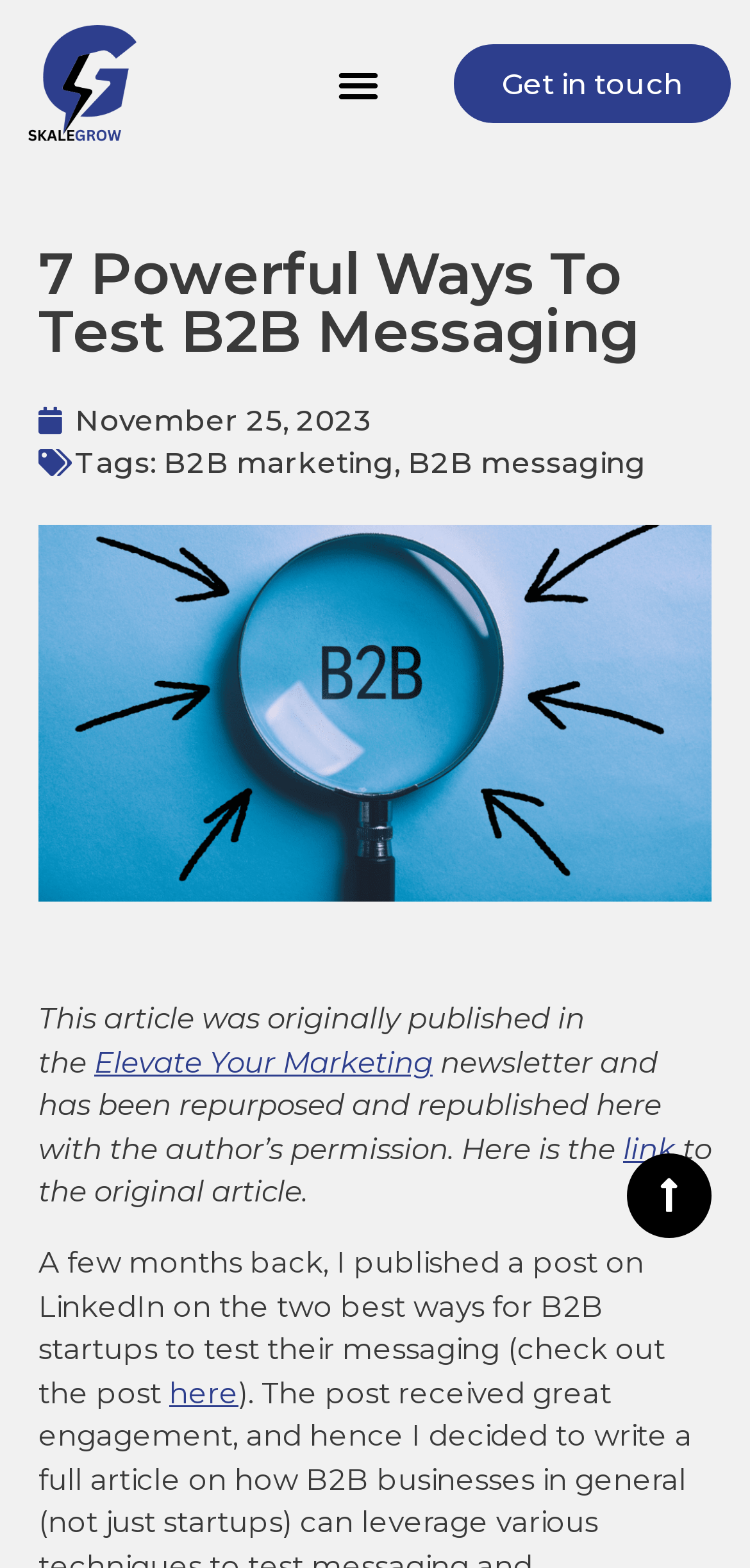Can you find the bounding box coordinates for the element to click on to achieve the instruction: "Check out the post on LinkedIn"?

[0.226, 0.876, 0.318, 0.9]